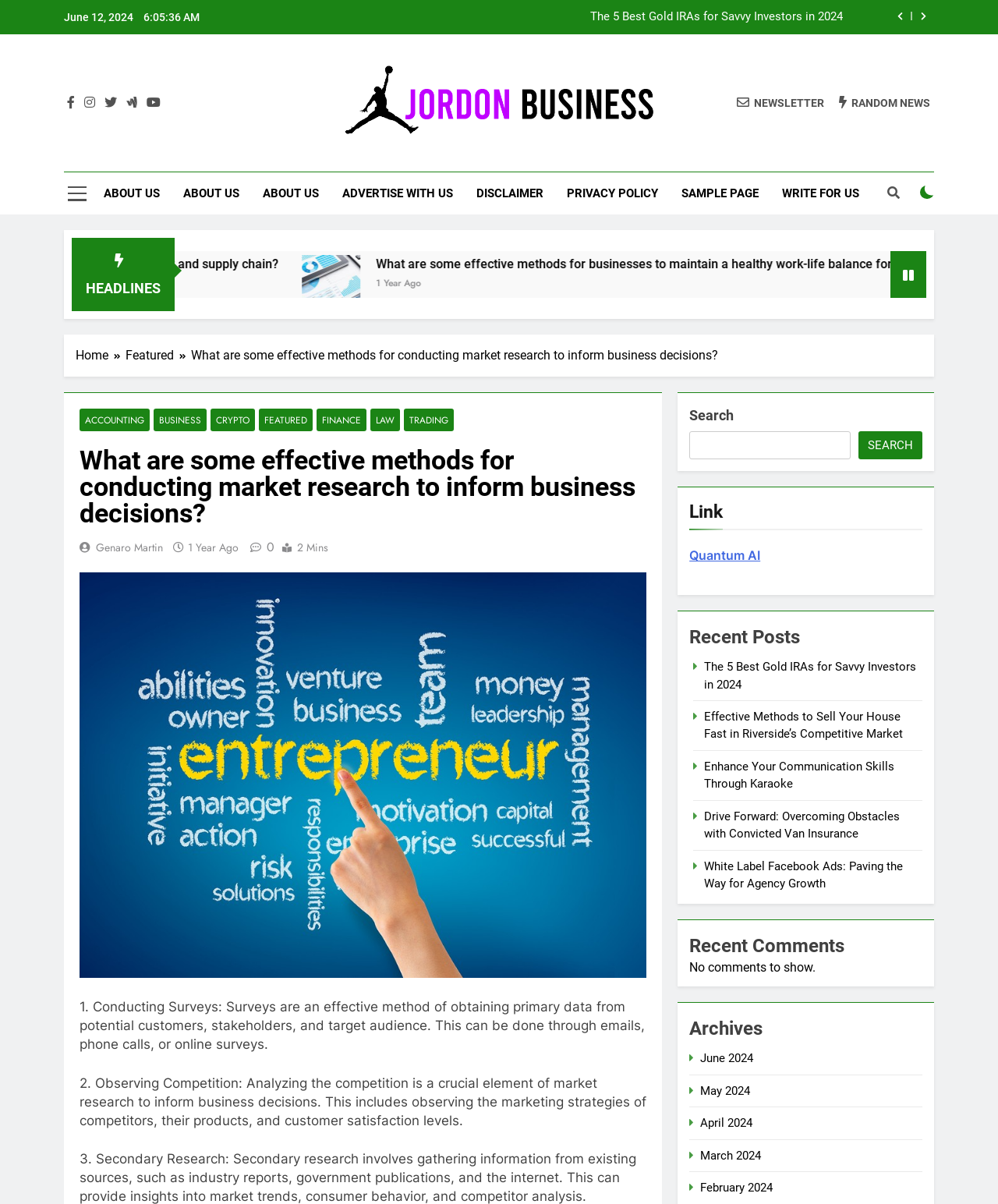Determine the bounding box coordinates of the area to click in order to meet this instruction: "Search for something".

[0.691, 0.358, 0.852, 0.382]